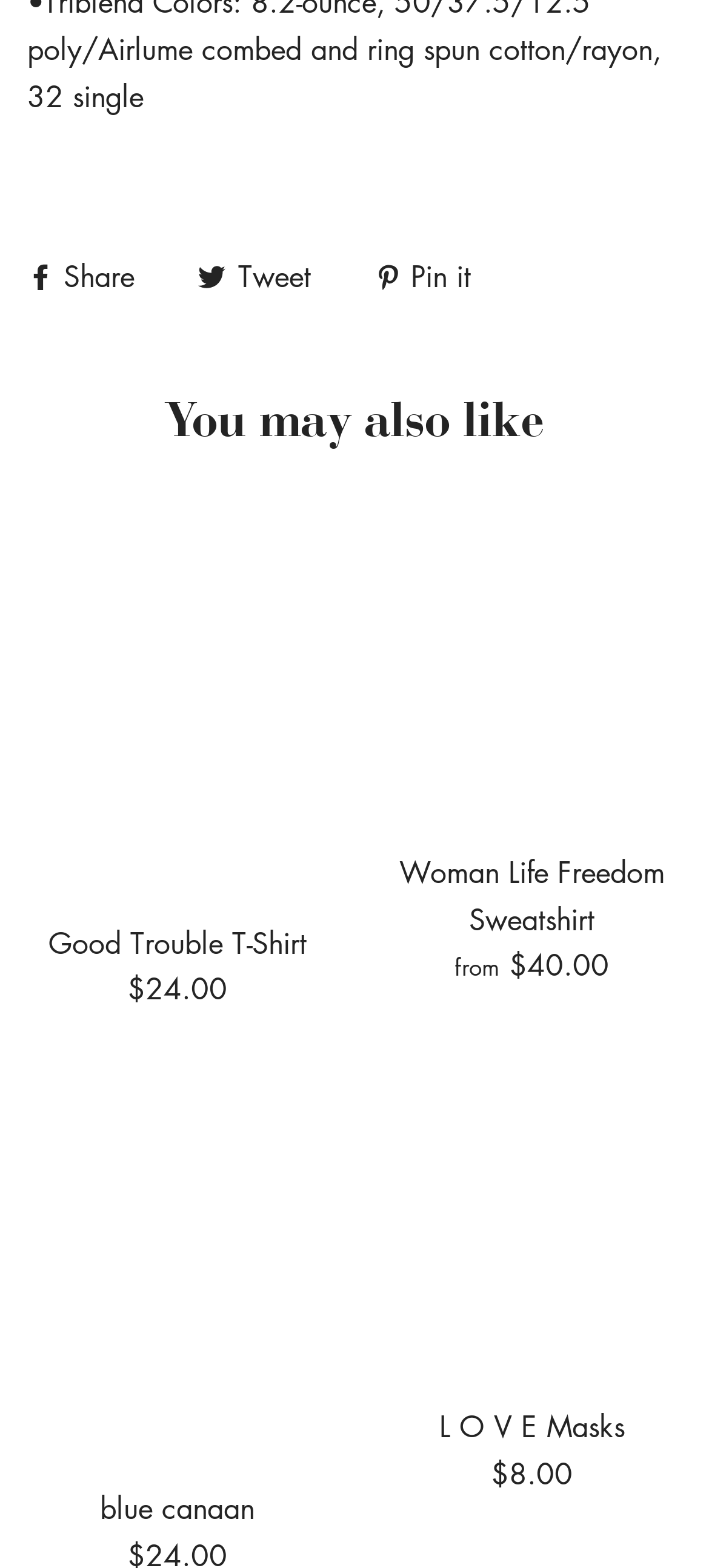Could you indicate the bounding box coordinates of the region to click in order to complete this instruction: "Buy Woman Life Freedom Sweatshirt".

[0.538, 0.544, 0.962, 0.637]